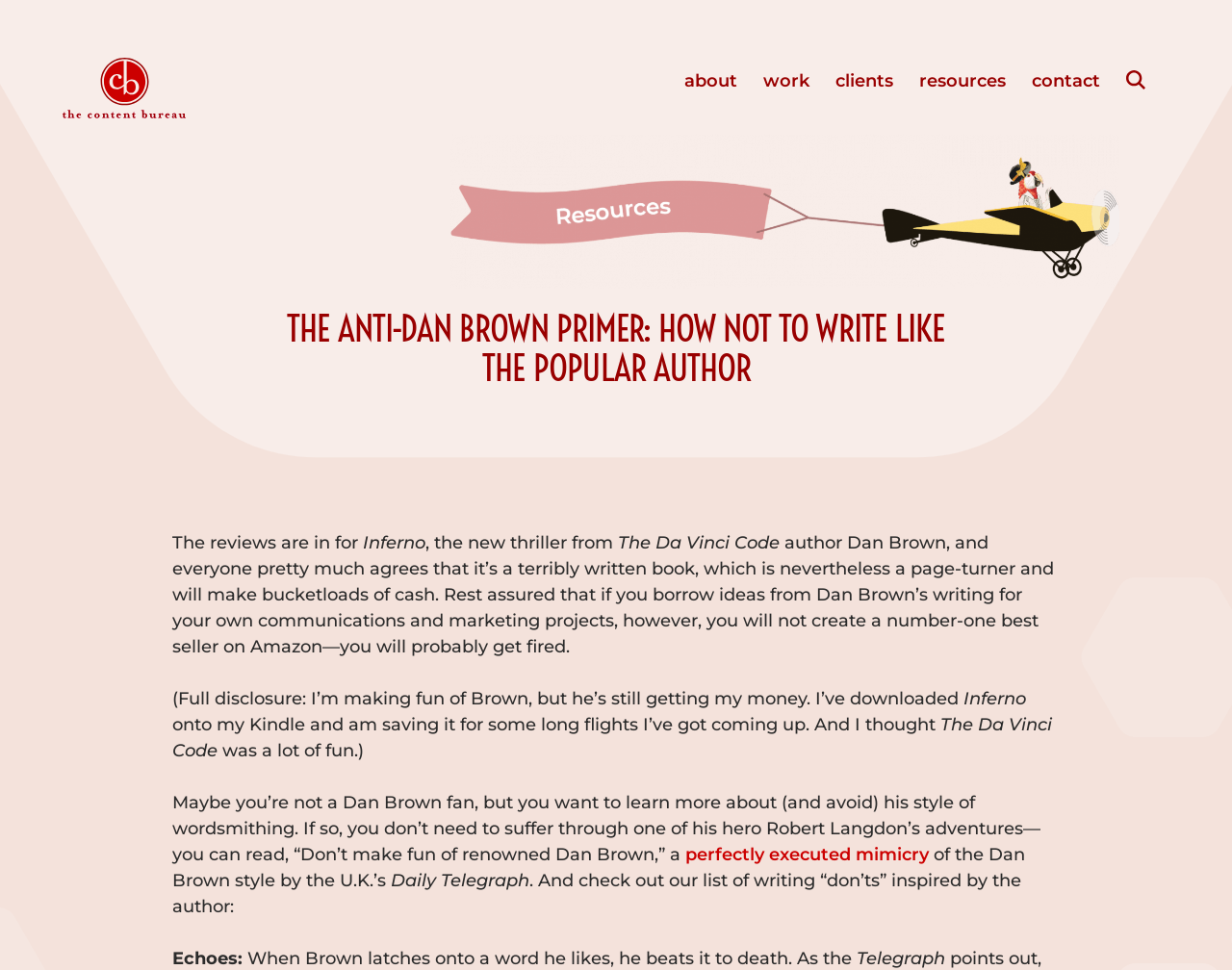Give the bounding box coordinates for this UI element: "resources". The coordinates should be four float numbers between 0 and 1, arranged as [left, top, right, bottom].

[0.746, 0.076, 0.816, 0.16]